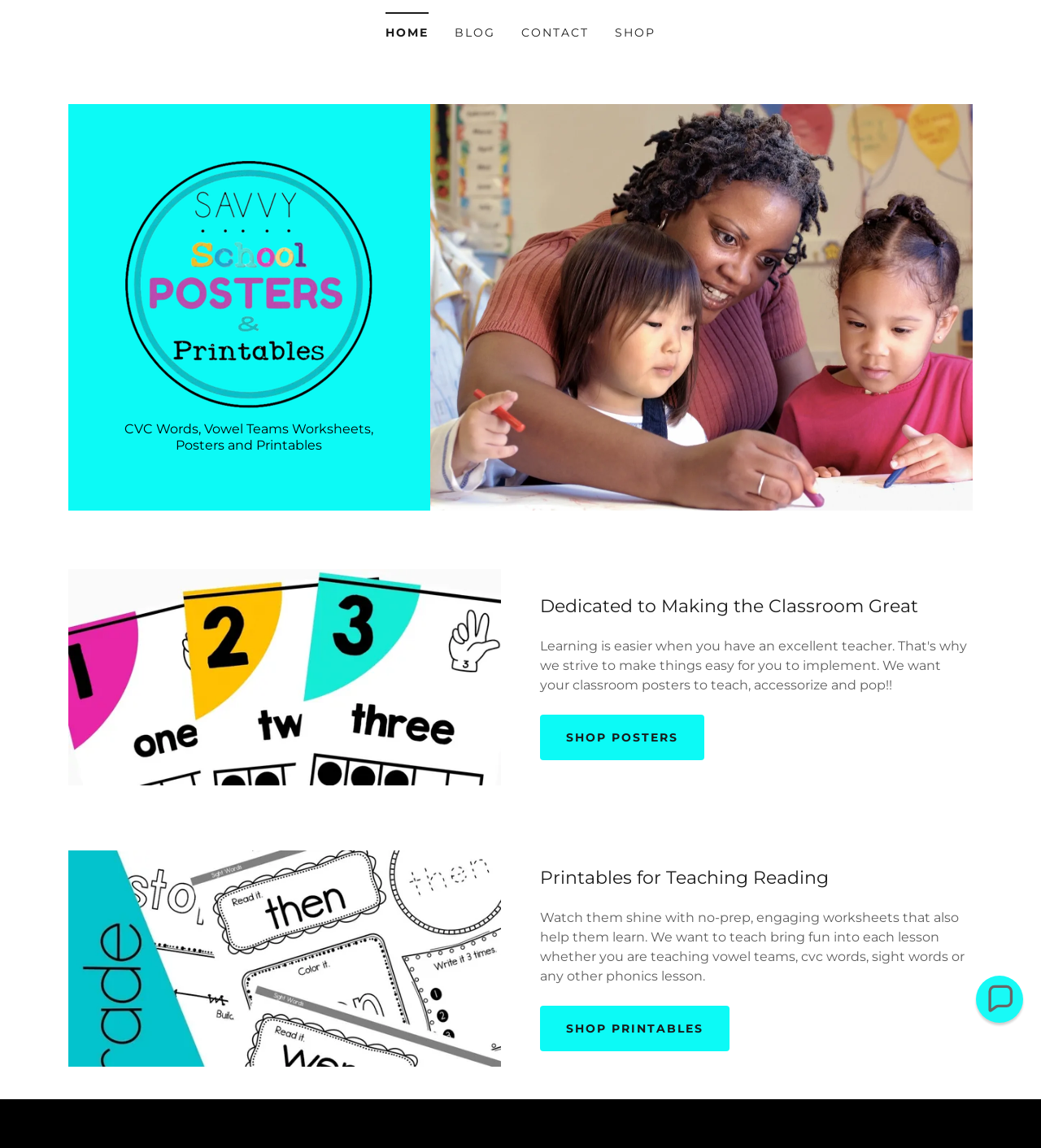Please provide a brief answer to the question using only one word or phrase: 
What is the main topic of this website?

Phonics and classroom printables